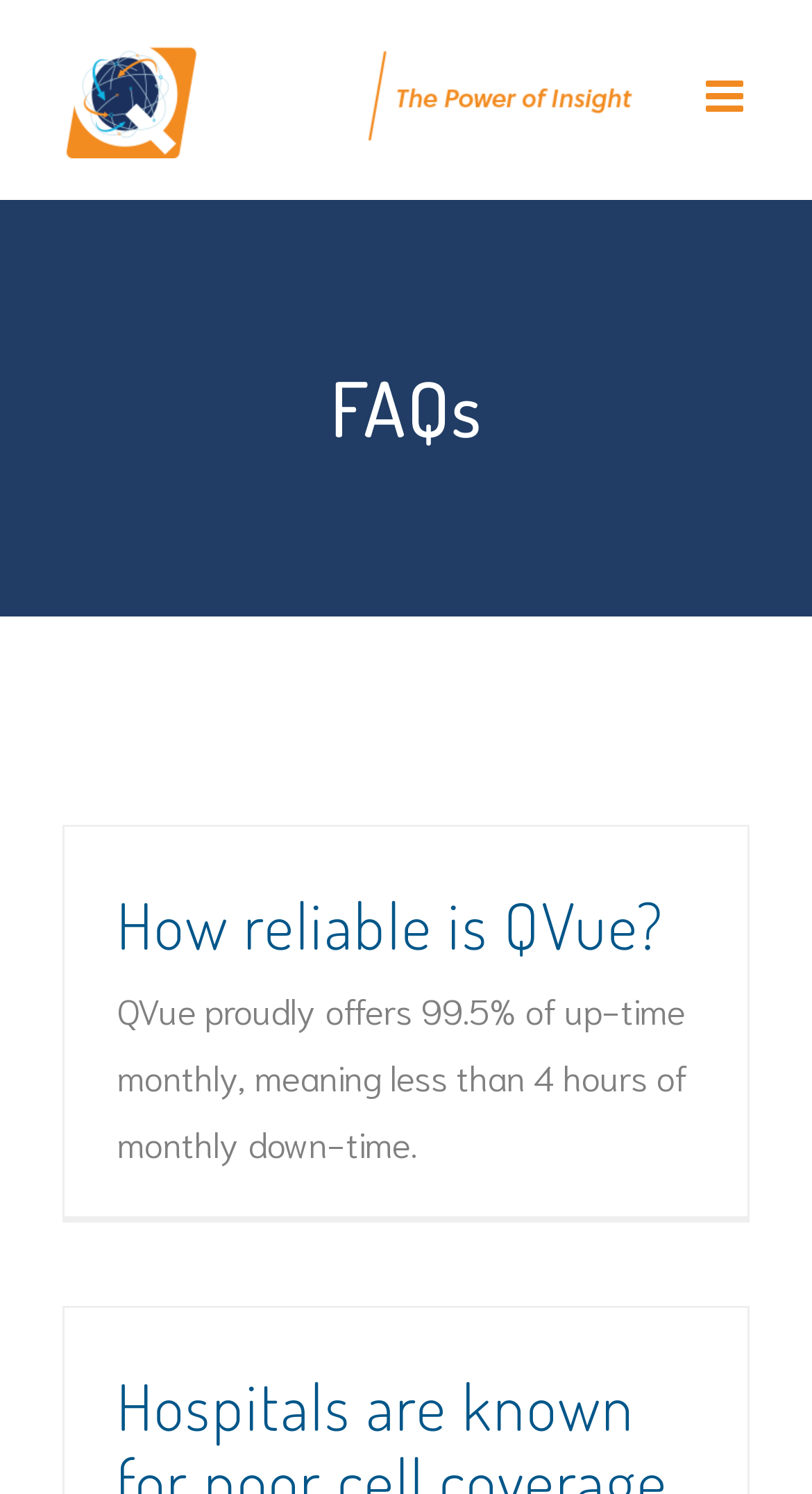Illustrate the webpage thoroughly, mentioning all important details.

The webpage is an FAQ archive page for QMed Innovations, Inc. At the top left corner, there is a logo of QMed Innovations, Inc. accompanied by a link to the logo. On the top right corner, there is a toggle button to open the mobile menu. 

Below the top section, there is a page title bar that spans the entire width of the page. Within this section, there is a heading that reads "FAQs" on the left side. 

The main content of the page is an article that occupies most of the page's width. It contains a heading "How reliable is QVue?" followed by a link with the same text. Below this heading, there is a paragraph of text that explains QVue's reliability, stating that it offers 99.5% uptime monthly, which translates to less than 4 hours of downtime per month.